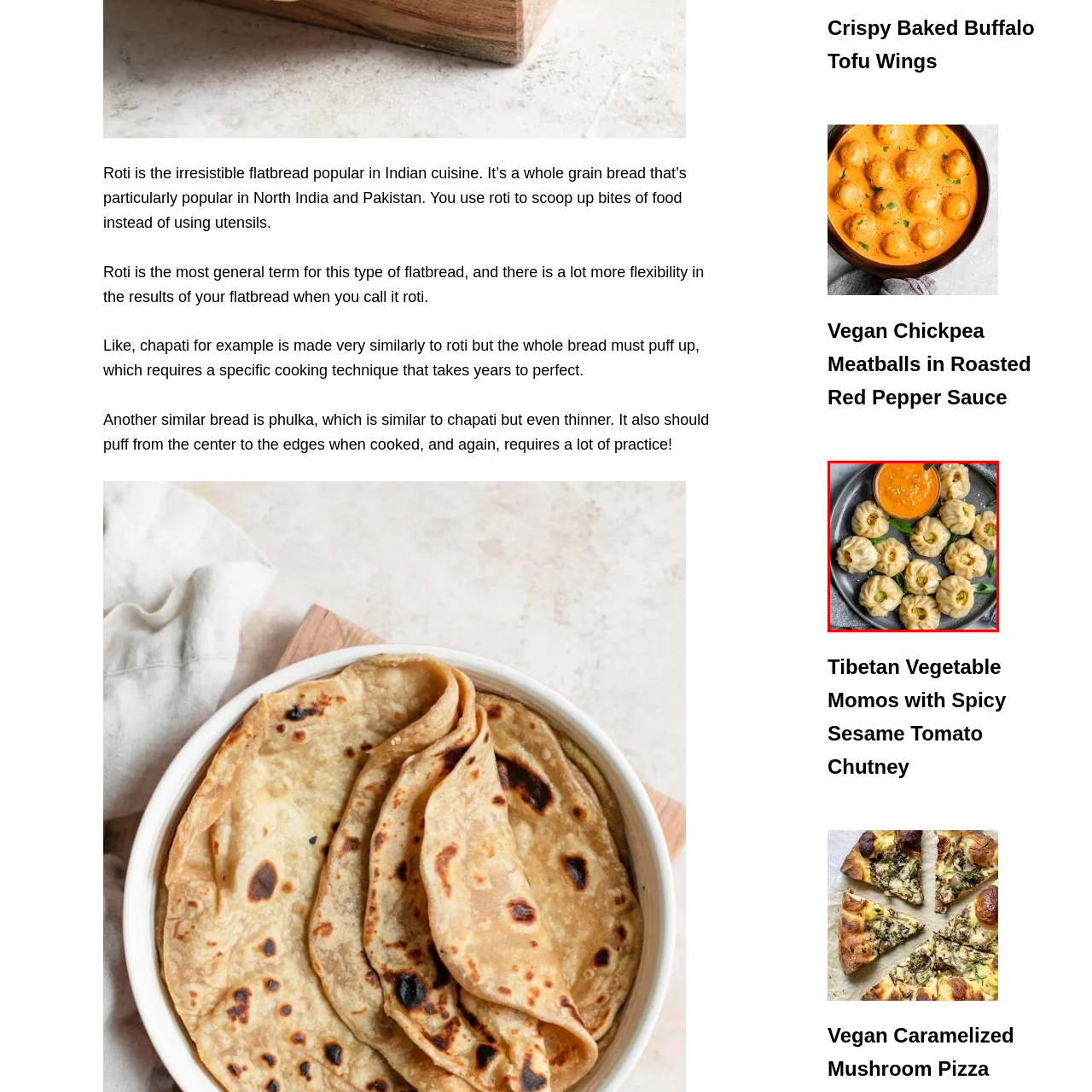What is the color of the sesame tomato chutney?
Examine the image outlined by the red bounding box and answer the question with as much detail as possible.

The caption describes the chutney as having a vibrant orange color, which contrasts with the pale dumplings, making it a visually appealing accompaniment to the dish.